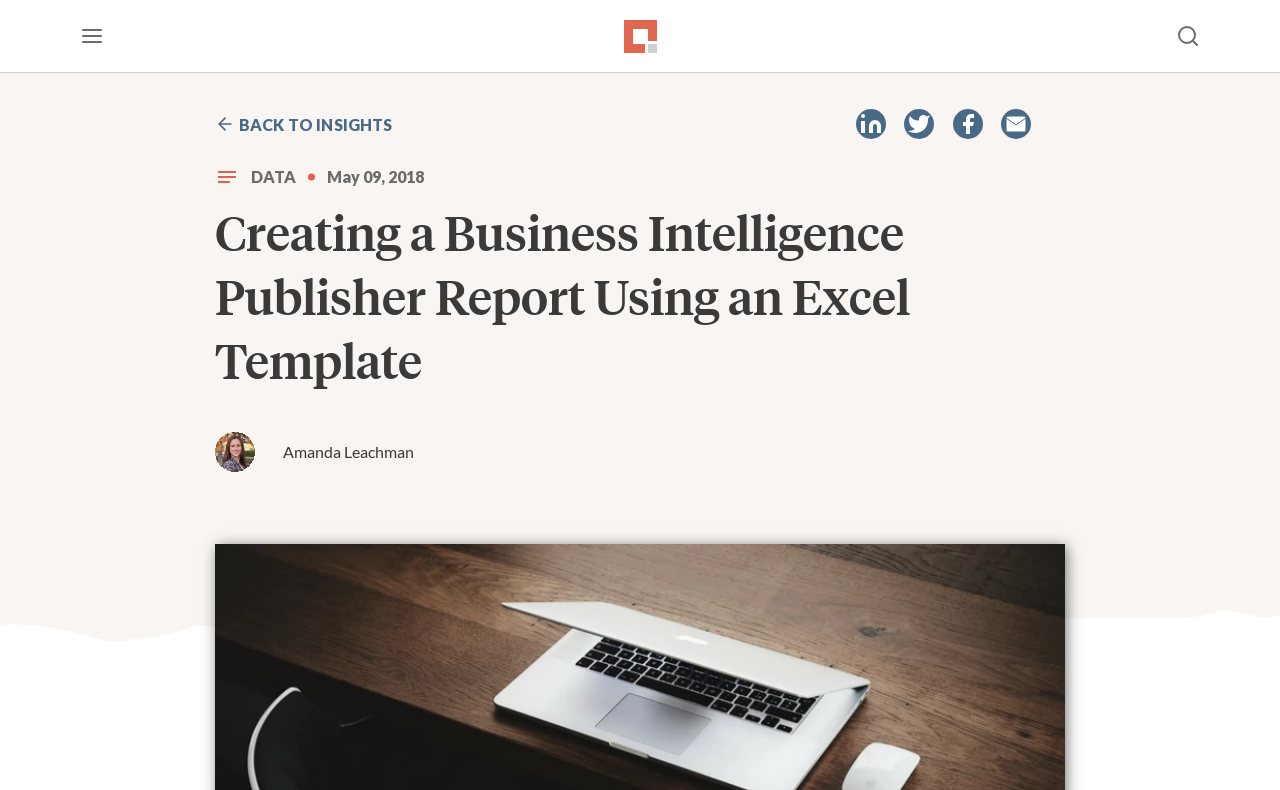Given the description "Affiliate Disclosure", determine the bounding box of the corresponding UI element.

None